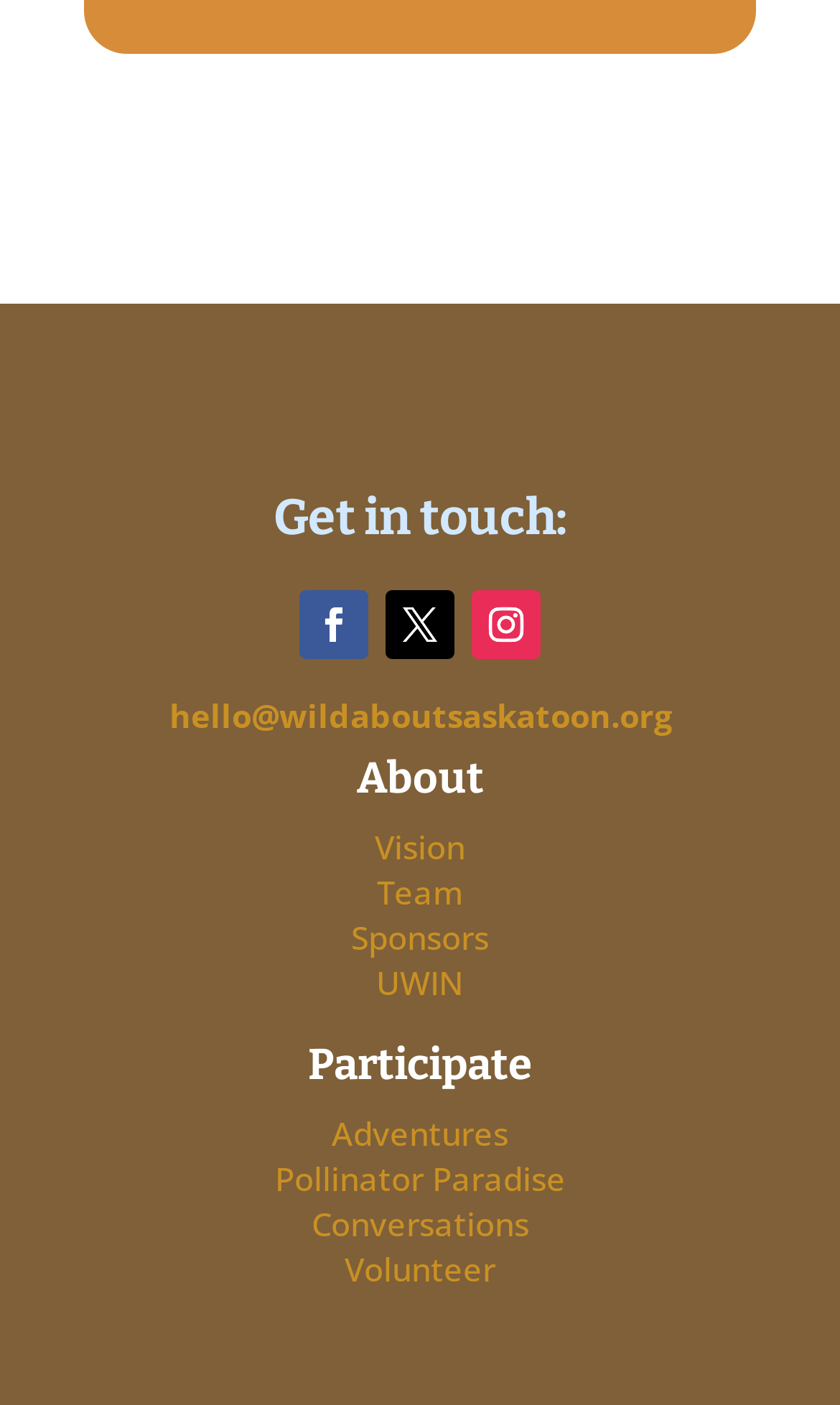Please identify the bounding box coordinates of the element that needs to be clicked to execute the following command: "Explore the Participate section". Provide the bounding box using four float numbers between 0 and 1, formatted as [left, top, right, bottom].

[0.1, 0.739, 0.9, 0.791]